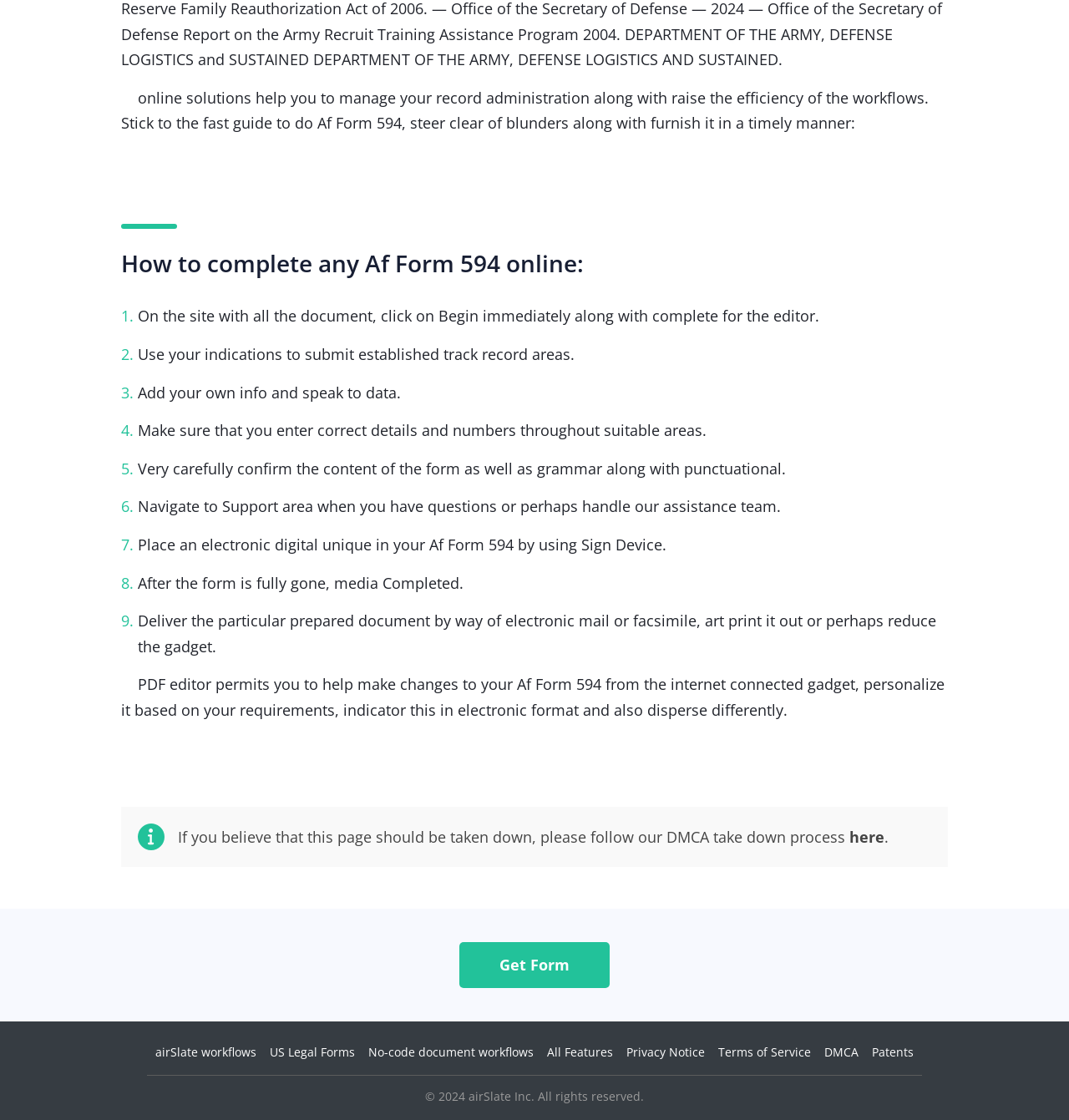Please locate the bounding box coordinates for the element that should be clicked to achieve the following instruction: "Follow the 'airSlate workflows' link". Ensure the coordinates are given as four float numbers between 0 and 1, i.e., [left, top, right, bottom].

[0.145, 0.932, 0.24, 0.946]